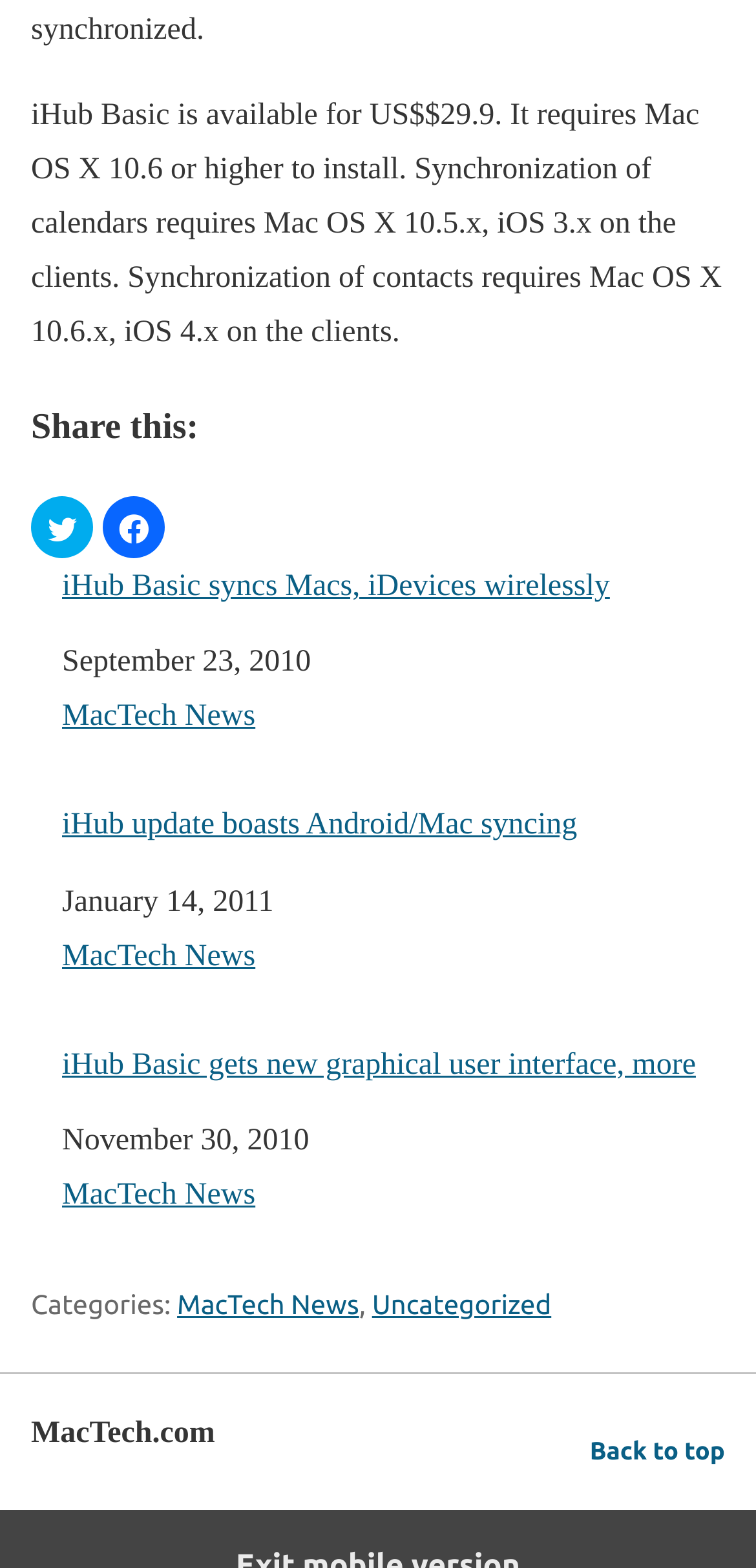Extract the bounding box coordinates for the described element: "MacTech News". The coordinates should be represented as four float numbers between 0 and 1: [left, top, right, bottom].

[0.234, 0.822, 0.475, 0.841]